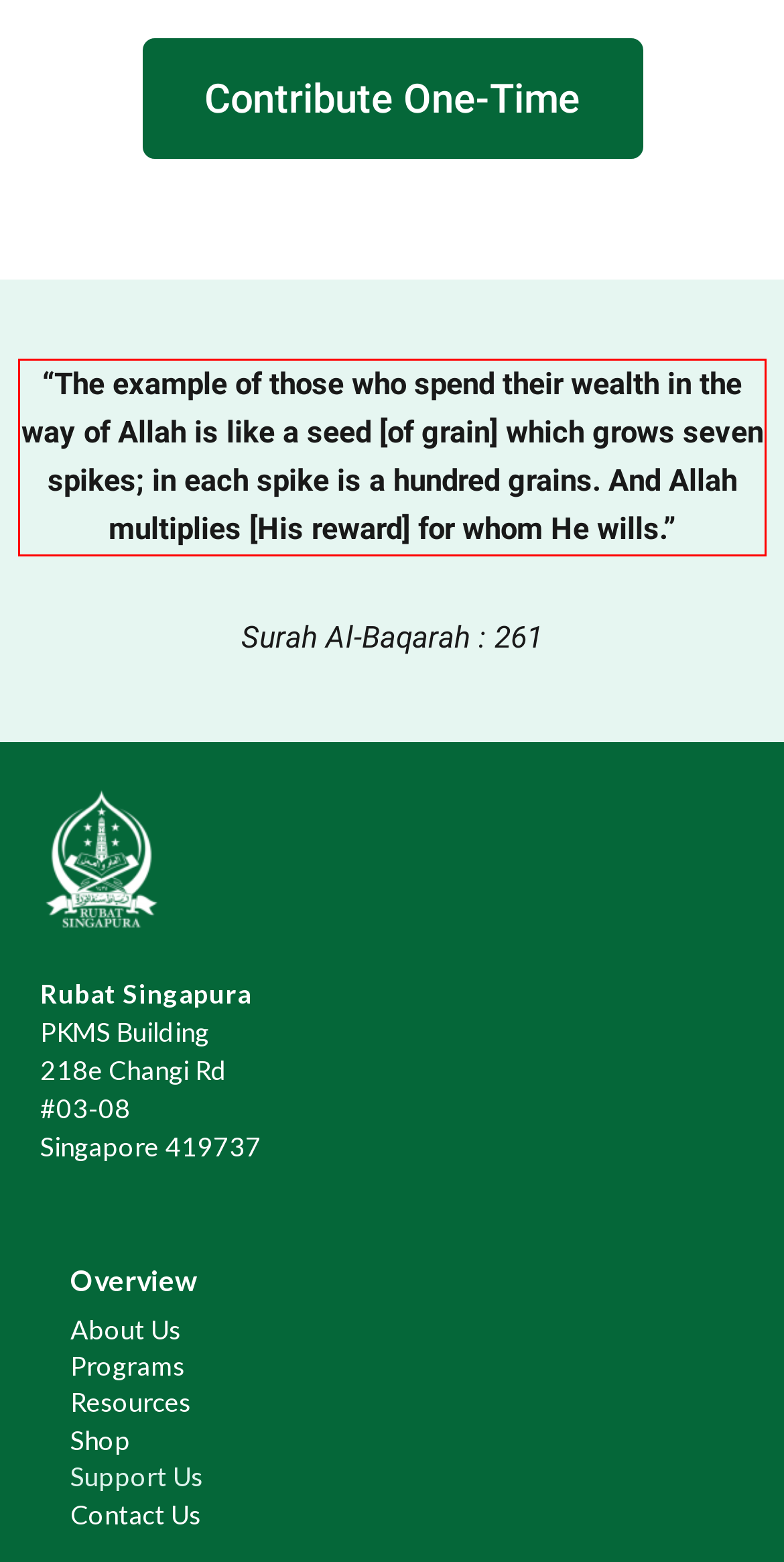Perform OCR on the text inside the red-bordered box in the provided screenshot and output the content.

“The example of those who spend their wealth in the way of Allah is like a seed [of grain] which grows seven spikes; in each spike is a hundred grains. And Allah multiplies [His reward] for whom He wills.”